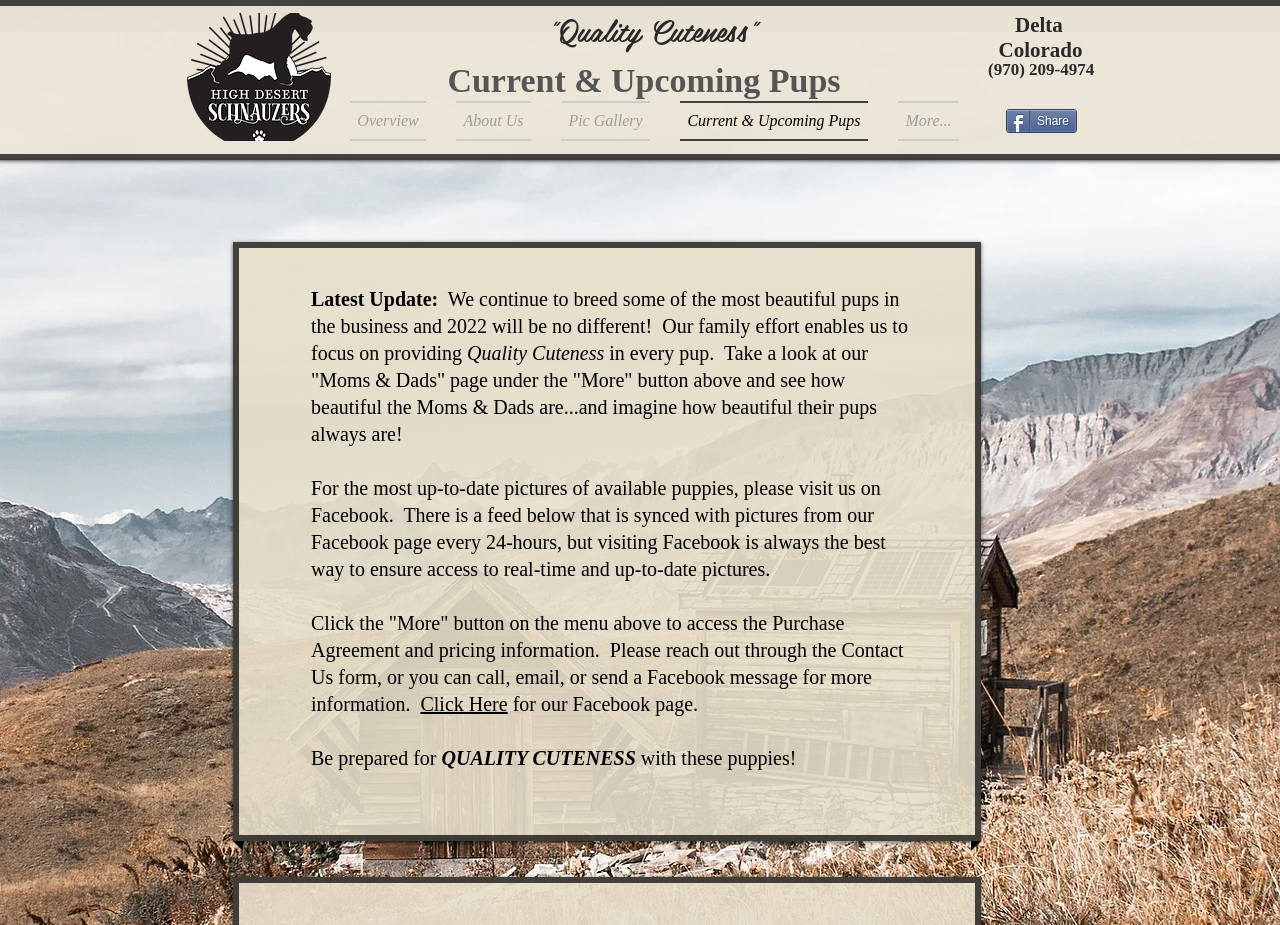Give a succinct answer to this question in a single word or phrase: 
Where can you find the most up-to-date pictures of available puppies?

Facebook